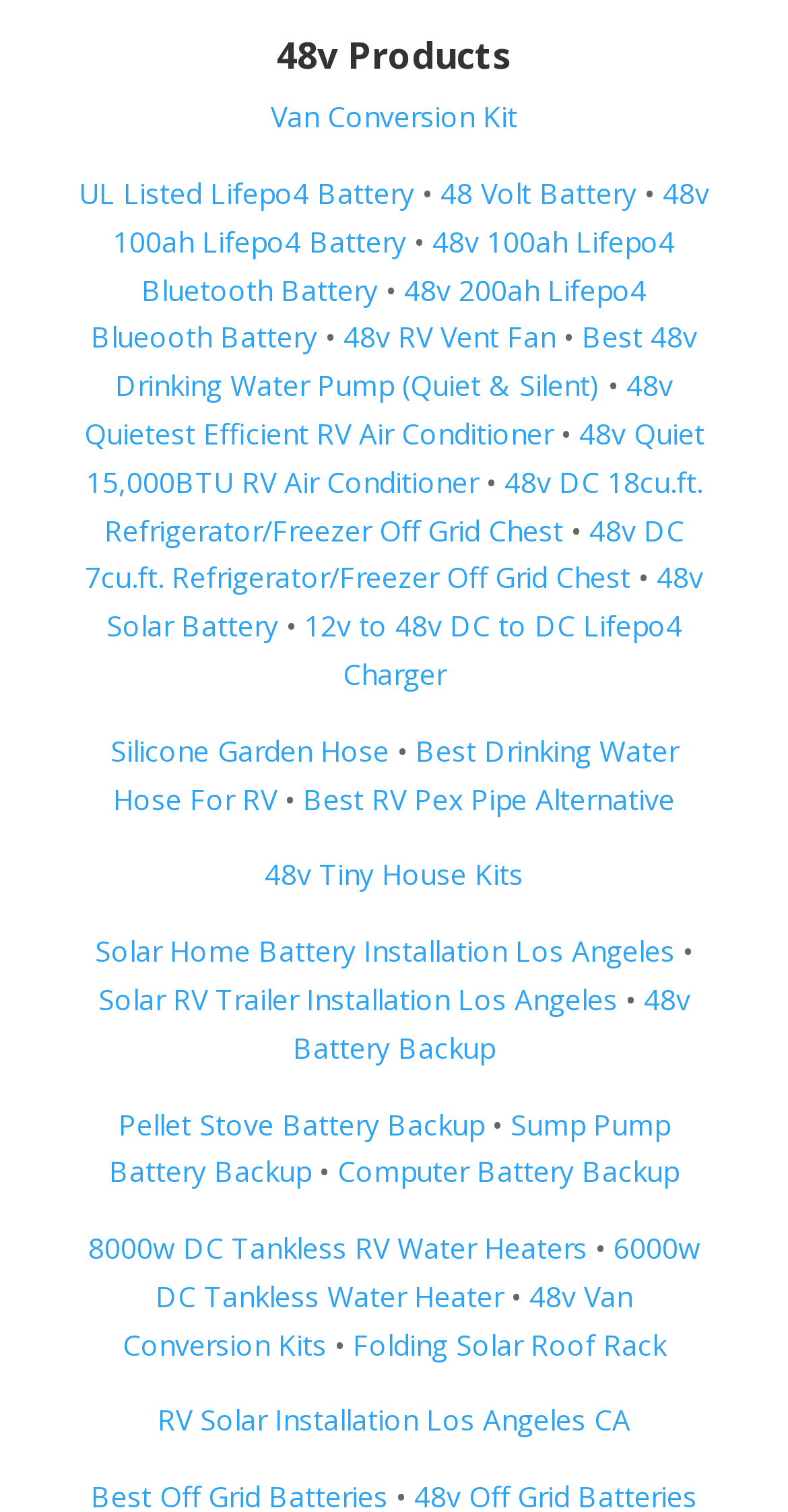Please find the bounding box coordinates of the element that must be clicked to perform the given instruction: "Learn about 48v RV Vent Fan". The coordinates should be four float numbers from 0 to 1, i.e., [left, top, right, bottom].

[0.436, 0.21, 0.705, 0.236]